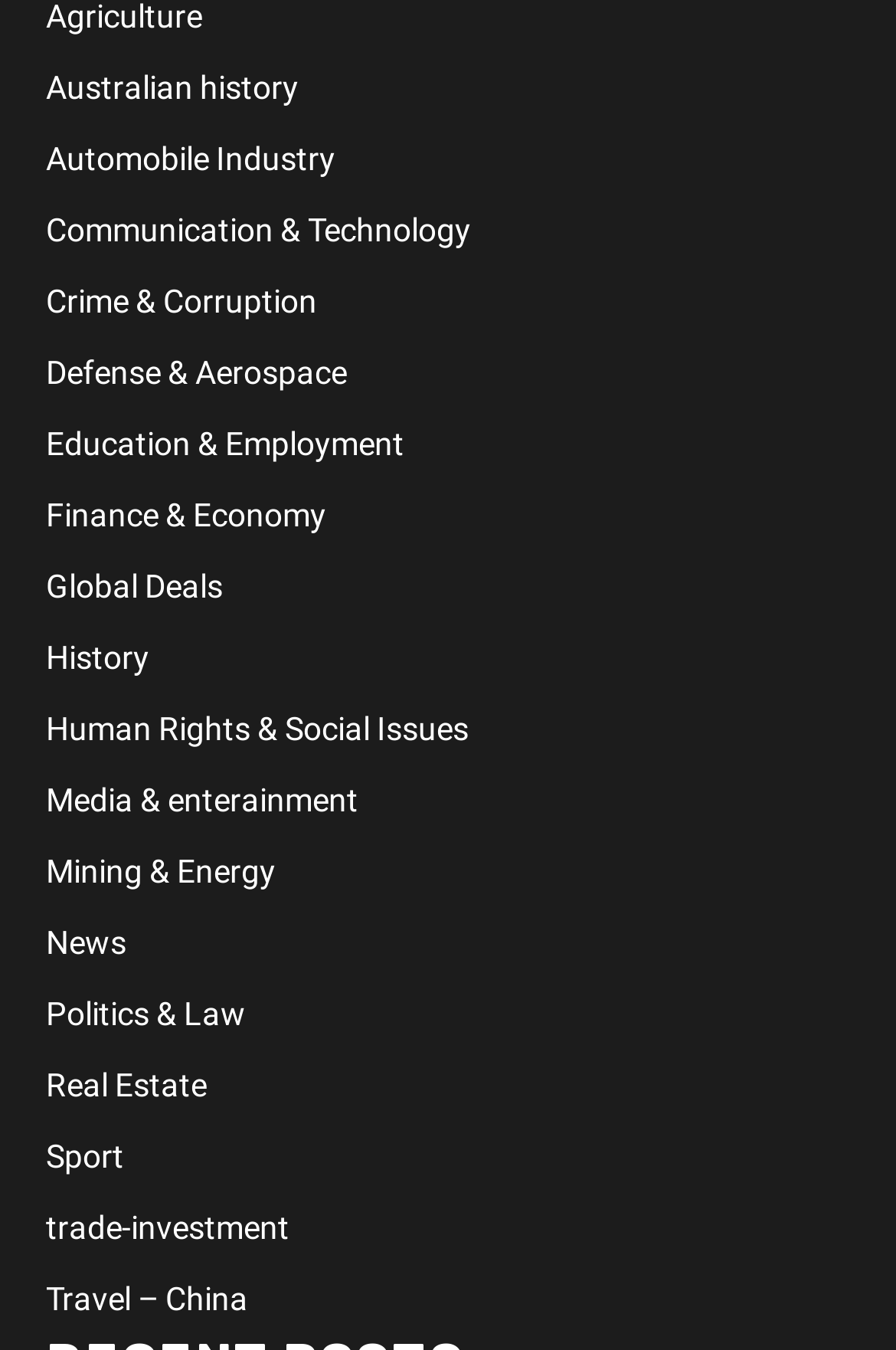How many categories are listed?
Refer to the image and provide a concise answer in one word or phrase.

20